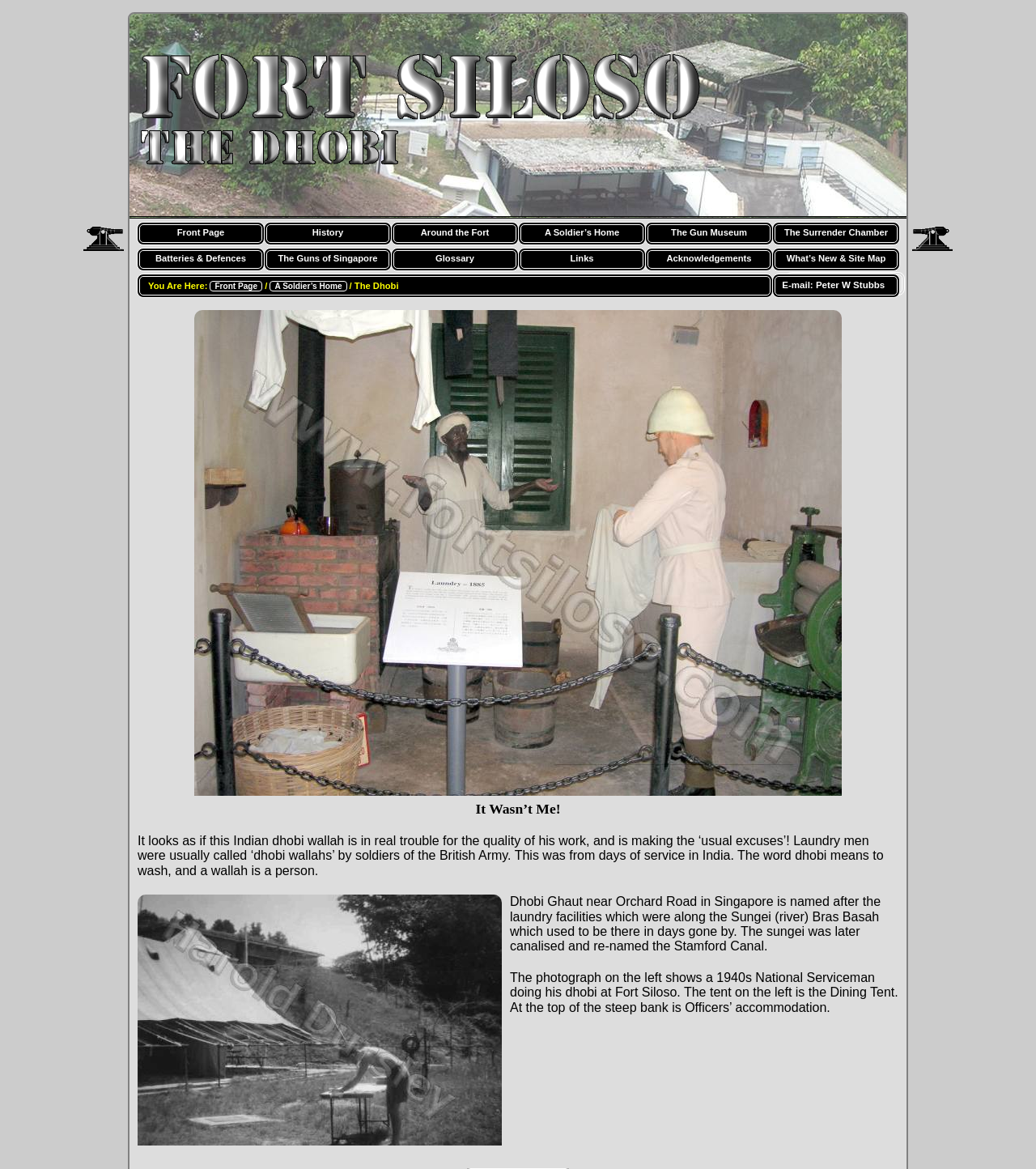Respond with a single word or phrase:
What is the name of the river that was canalised and re-named?

Sungei Bras Basah